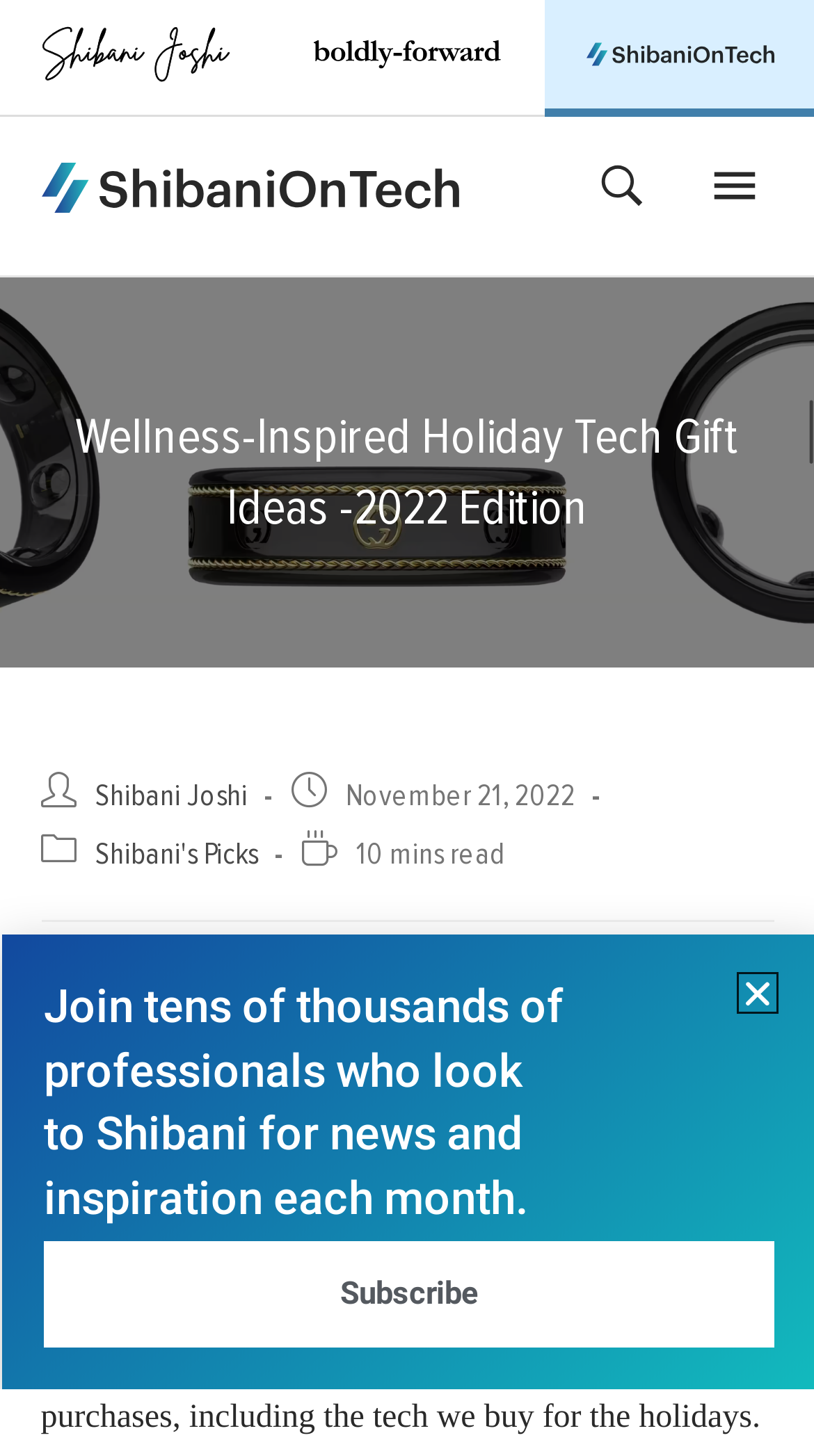What is the purpose of the 'Like Button'?
Please respond to the question thoroughly and include all relevant details.

I found a button element with the text 'Like Button' which is a child of the header element. This suggests that the purpose of this button is to allow users to like the article.